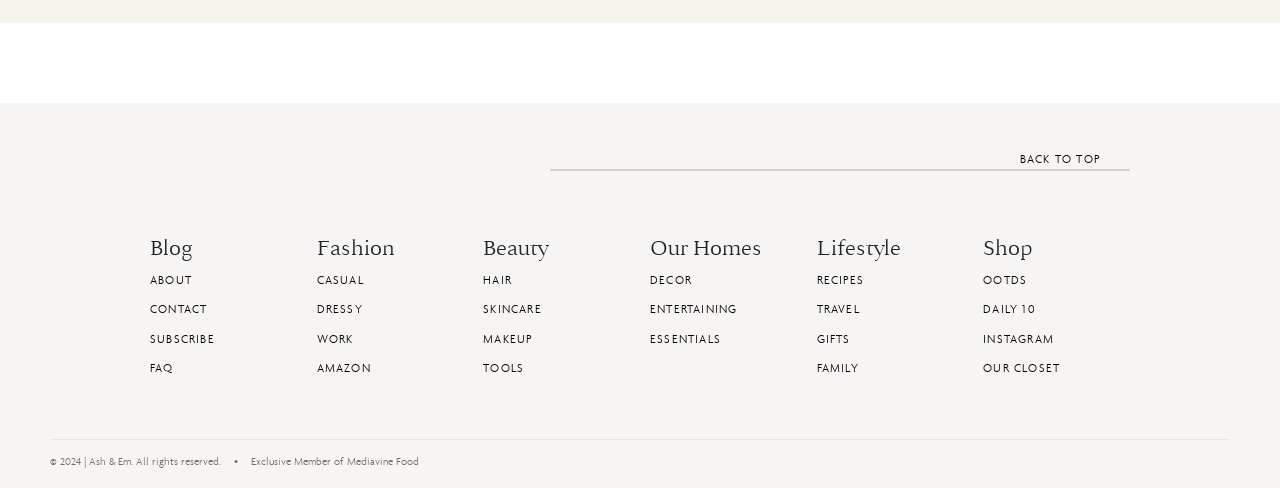Locate the coordinates of the bounding box for the clickable region that fulfills this instruction: "Read the 'Beauty' section".

[0.378, 0.484, 0.492, 0.539]